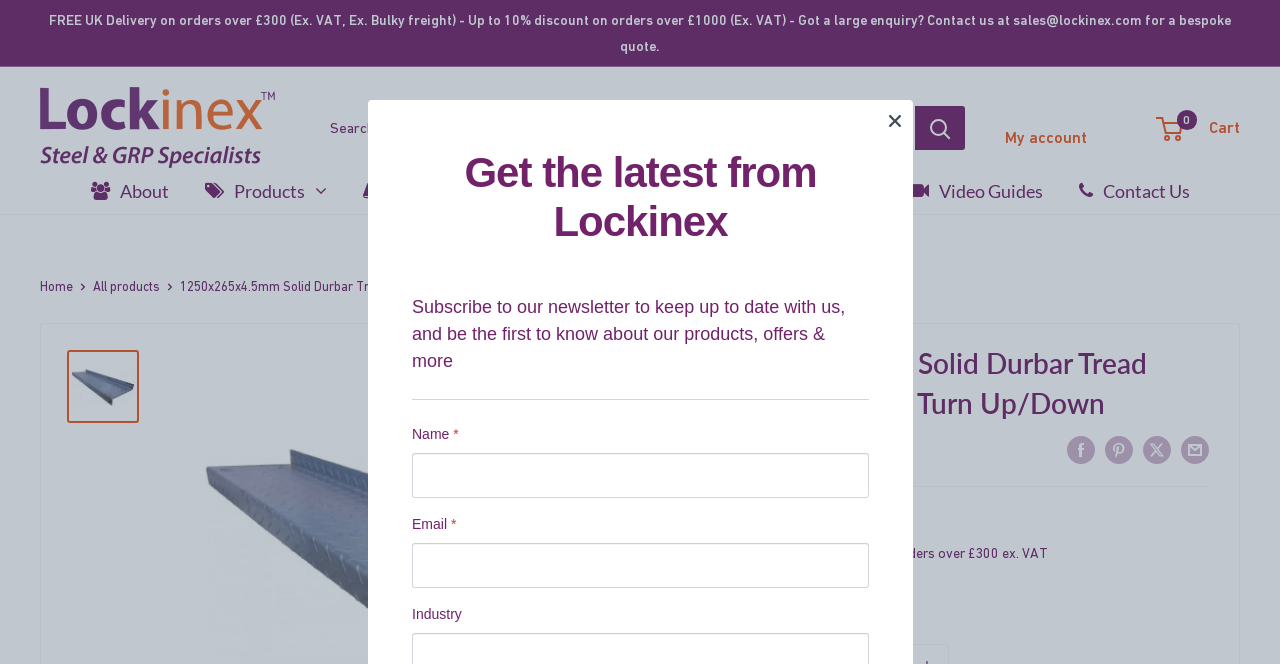Identify the bounding box coordinates for the UI element mentioned here: "BEFCO". Provide the coordinates as four float values between 0 and 1, i.e., [left, top, right, bottom].

None